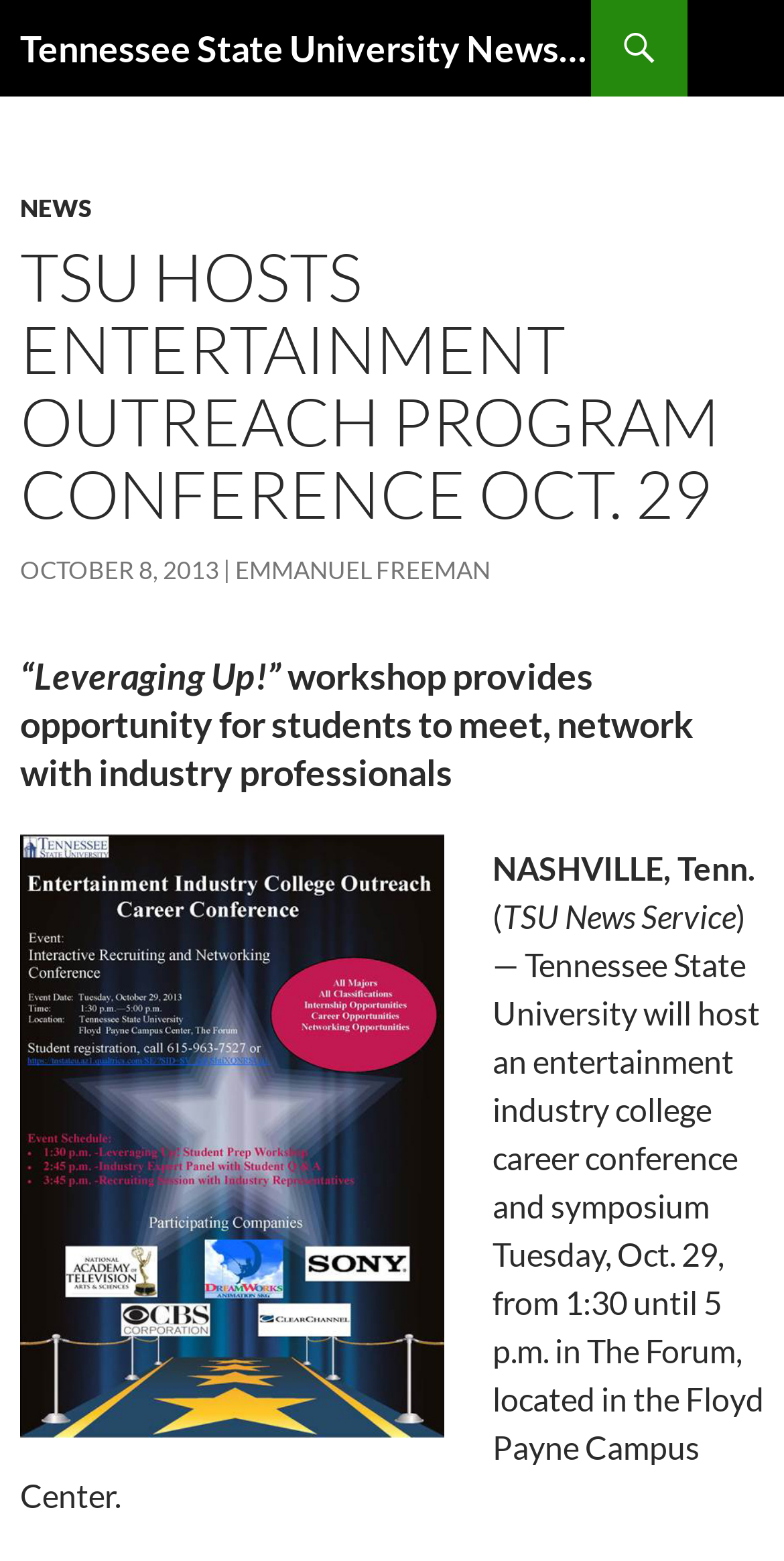Summarize the webpage comprehensively, mentioning all visible components.

The webpage is about Tennessee State University's Newsroom, specifically an article about the university hosting an entertainment outreach program conference. At the top, there is a heading that reads "Tennessee State University Newsroom" with a link to the newsroom. Below this, there is a link to "SKIP TO CONTENT".

The main content of the page is divided into sections. The first section has a heading that reads "TSU HOSTS ENTERTAINMENT OUTREACH PROGRAM CONFERENCE OCT. 29" and is located near the top of the page. Below this, there are two links, one to "NEWS" and another to "OCTOBER 8, 2013", which also contains a time element. To the right of these links, there is another link to "EMMANUEL FREEMAN".

The next section has a heading that reads "“Leveraging Up!” workshop provides opportunity for students to meet, network with industry professionals" and is located below the previous section. Below this heading, there is an image related to an entertainment career fair. To the right of the image, there are three blocks of text. The first block reads "NASHVILLE, Tenn.", the second block contains a left parenthesis, and the third block reads "TSU News Service". Below these blocks, there is a paragraph of text that describes the conference, including the date, time, and location.

Overall, the webpage has a clear structure, with headings and links that guide the reader through the content. There are also images and blocks of text that provide additional information about the conference.